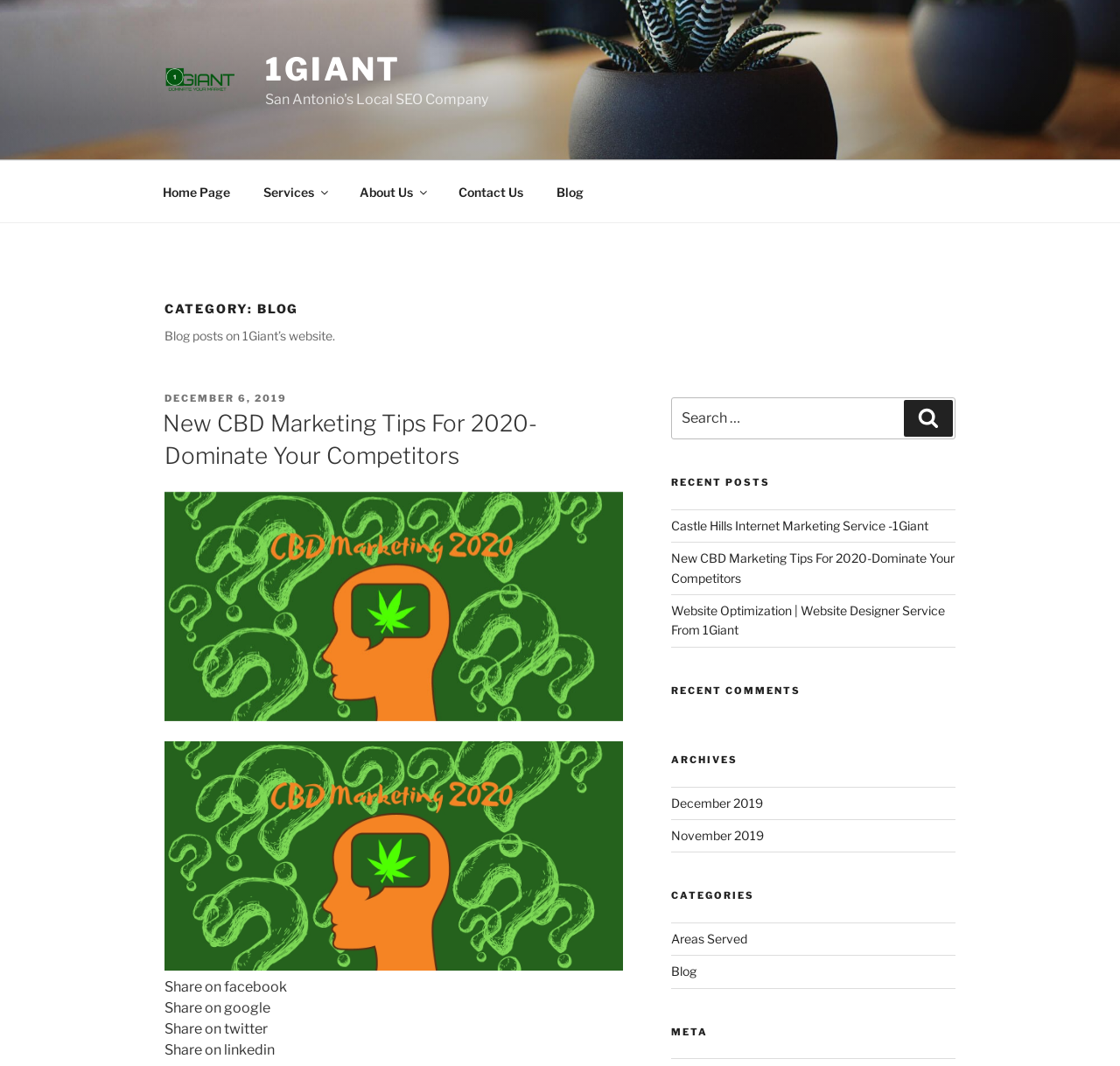Use a single word or phrase to answer the question: What is the date of the latest article?

December 6, 2019